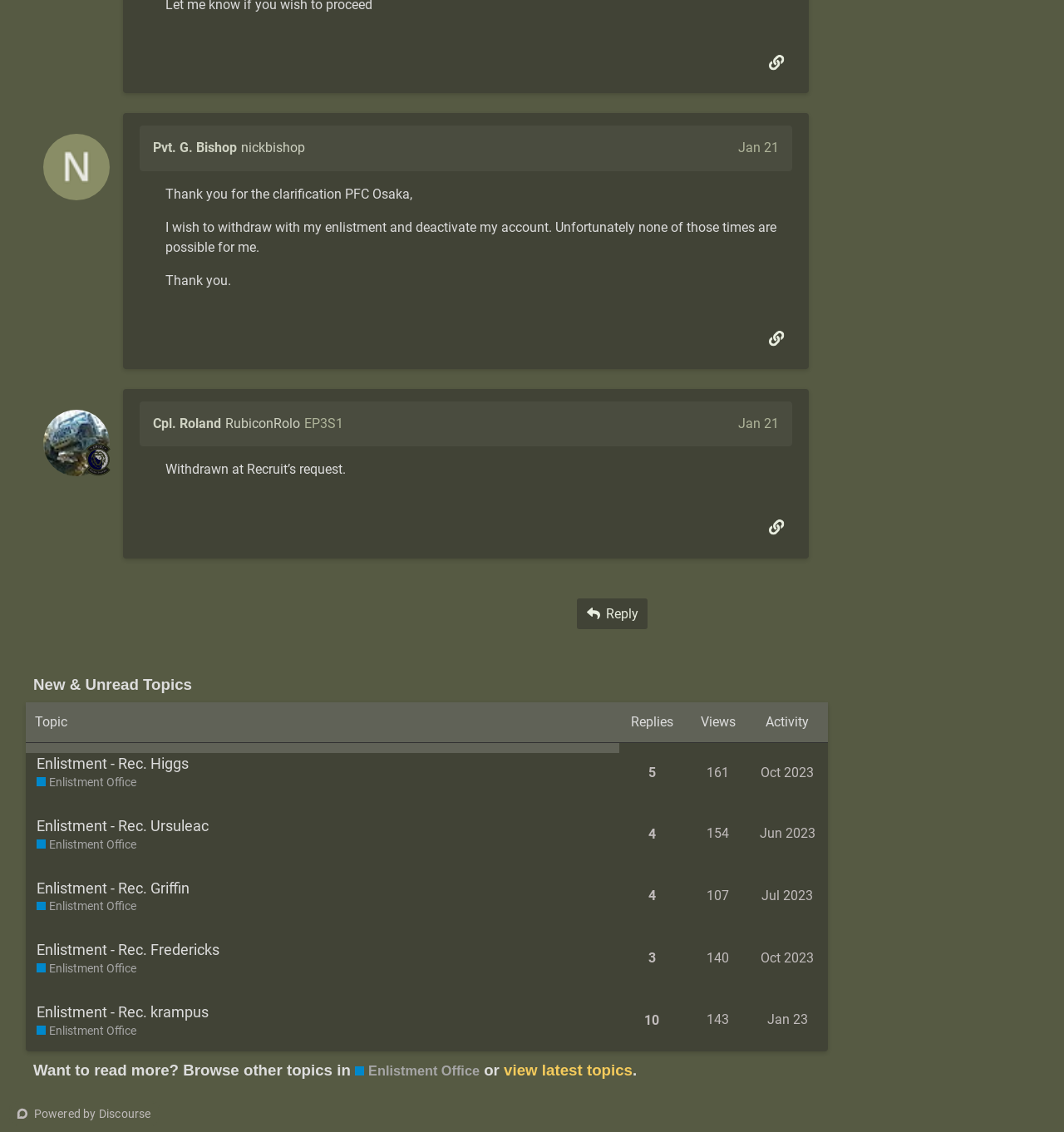Please determine the bounding box coordinates of the section I need to click to accomplish this instruction: "View topic Enlistment - Rec. krampus Enlistment Office".

[0.024, 0.874, 0.582, 0.929]